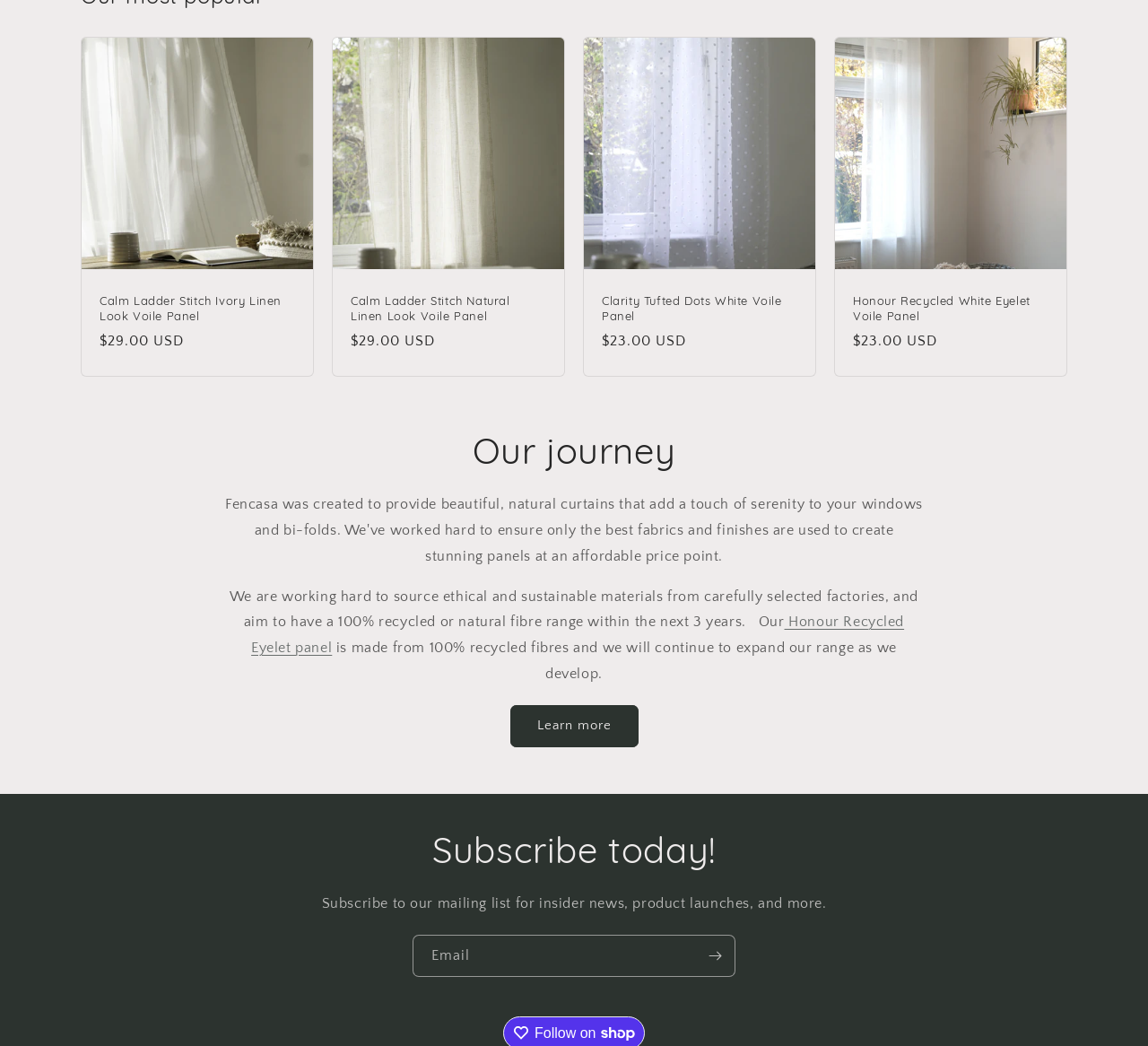What is the company's goal for its product range?
Ensure your answer is thorough and detailed.

According to the text on the webpage, the company aims to have a 100% recycled or natural fibre range within the next 3 years, as stated in the 'Our journey' section.